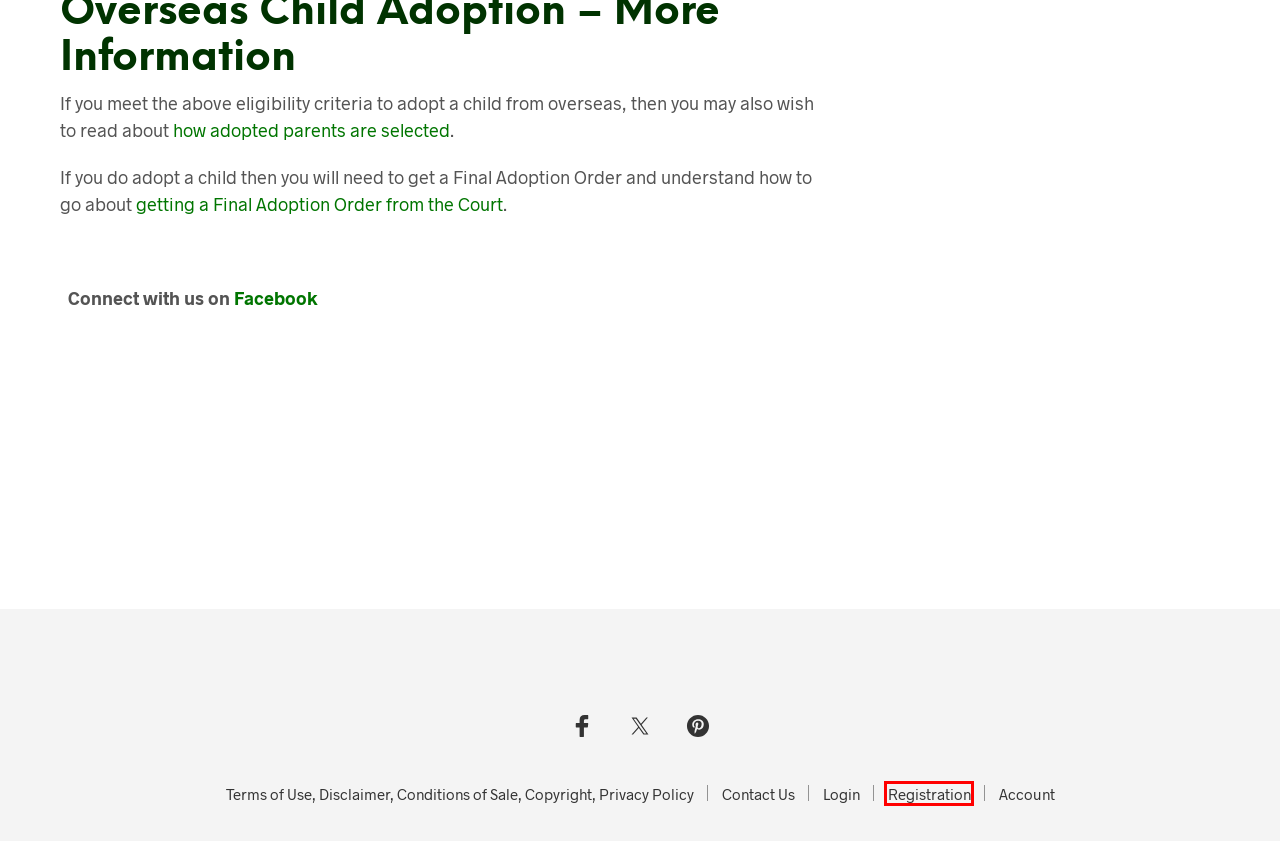Consider the screenshot of a webpage with a red bounding box and select the webpage description that best describes the new page that appears after clicking the element inside the red box. Here are the candidates:
A. Account | DIY Family Law Australia
B. DIY Family Law Australia
C. Member Registration | DIY Family Law Australia
D. Contact Us | DIY Family Law Australia
E. News & Cases – DIY Family Law Australia
F. Step Parent Adoption: Alternatives Explained | DIY Family Law Australia
G. Links, Calculators & Dictionary | DIY Family Law Australia
H. Terms of Use, Disclaimer, Conditions of Sale, Copyright, Privacy Policy | DIY Family Law Australia

C